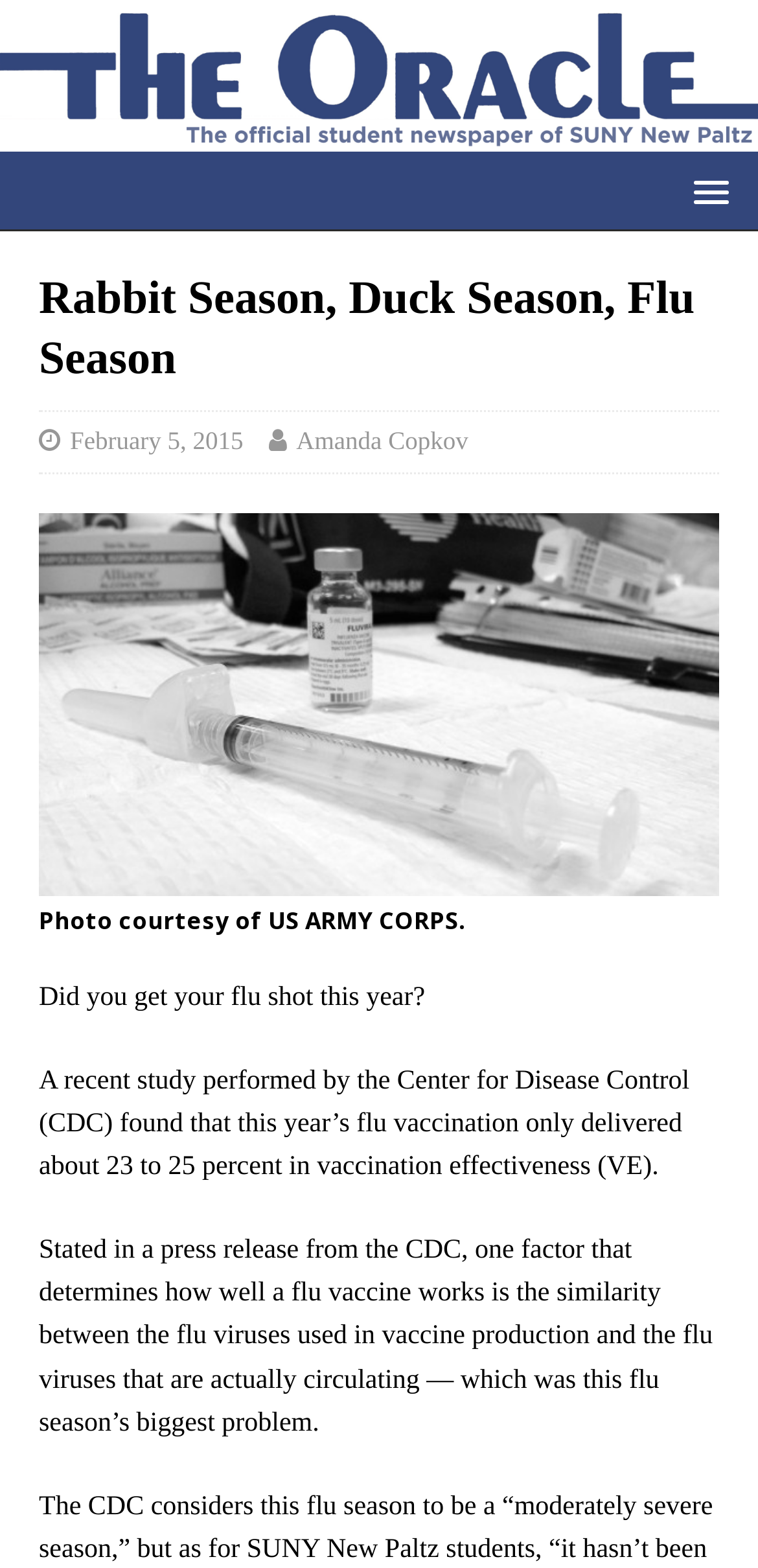Using the description "February 5, 2015", locate and provide the bounding box of the UI element.

[0.092, 0.272, 0.321, 0.291]